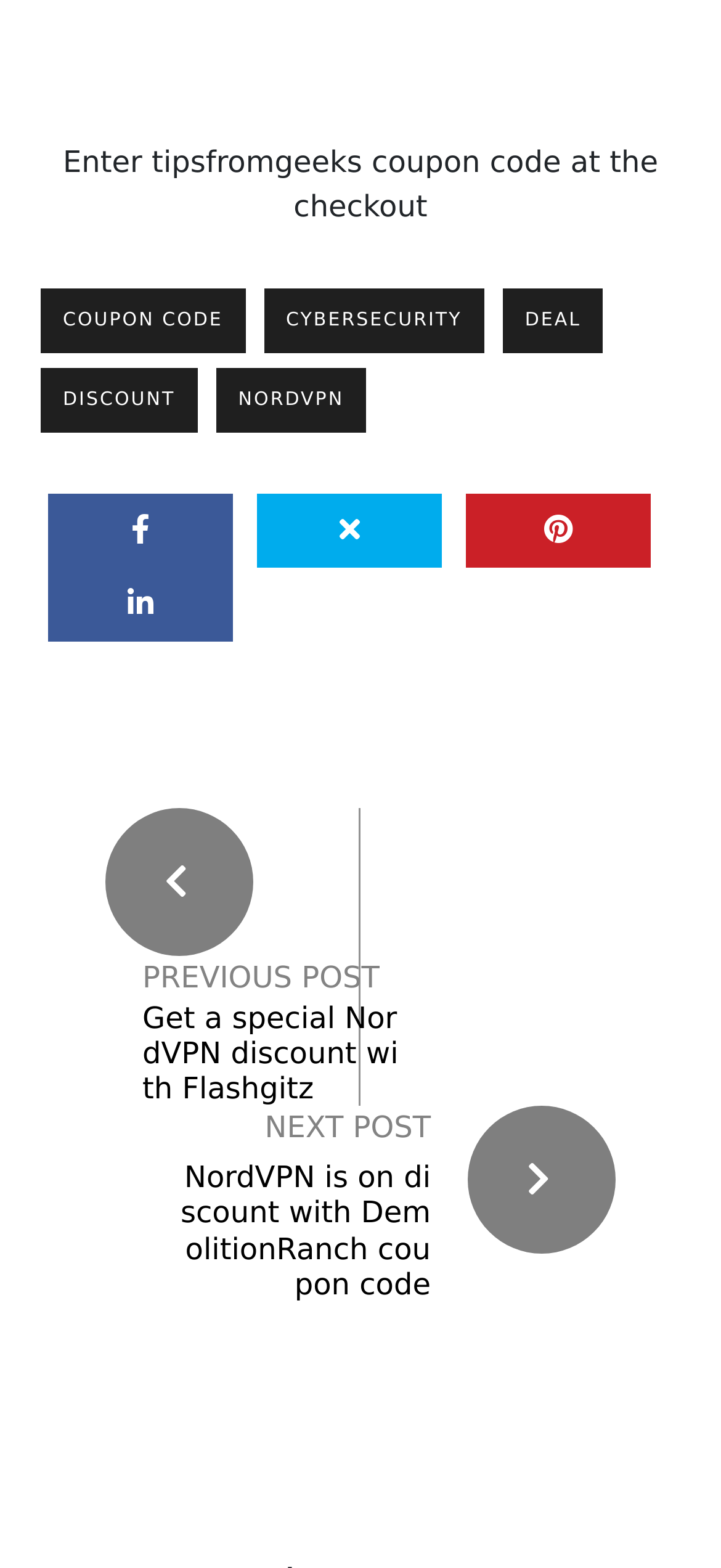Could you indicate the bounding box coordinates of the region to click in order to complete this instruction: "Visit NORDVPN page".

[0.3, 0.234, 0.508, 0.275]